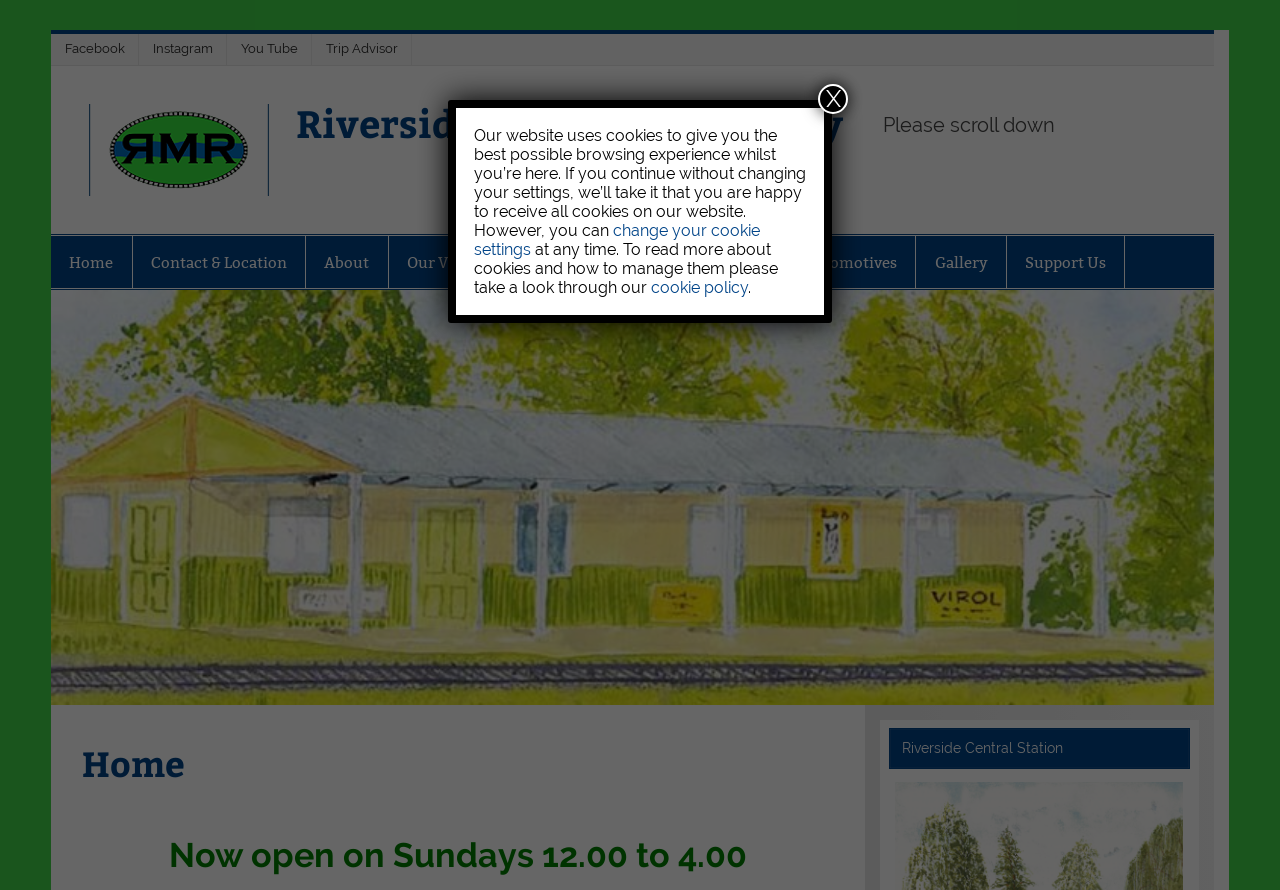Using the element description: "History of RMR", determine the bounding box coordinates for the specified UI element. The coordinates should be four float numbers between 0 and 1, [left, top, right, bottom].

[0.394, 0.266, 0.508, 0.324]